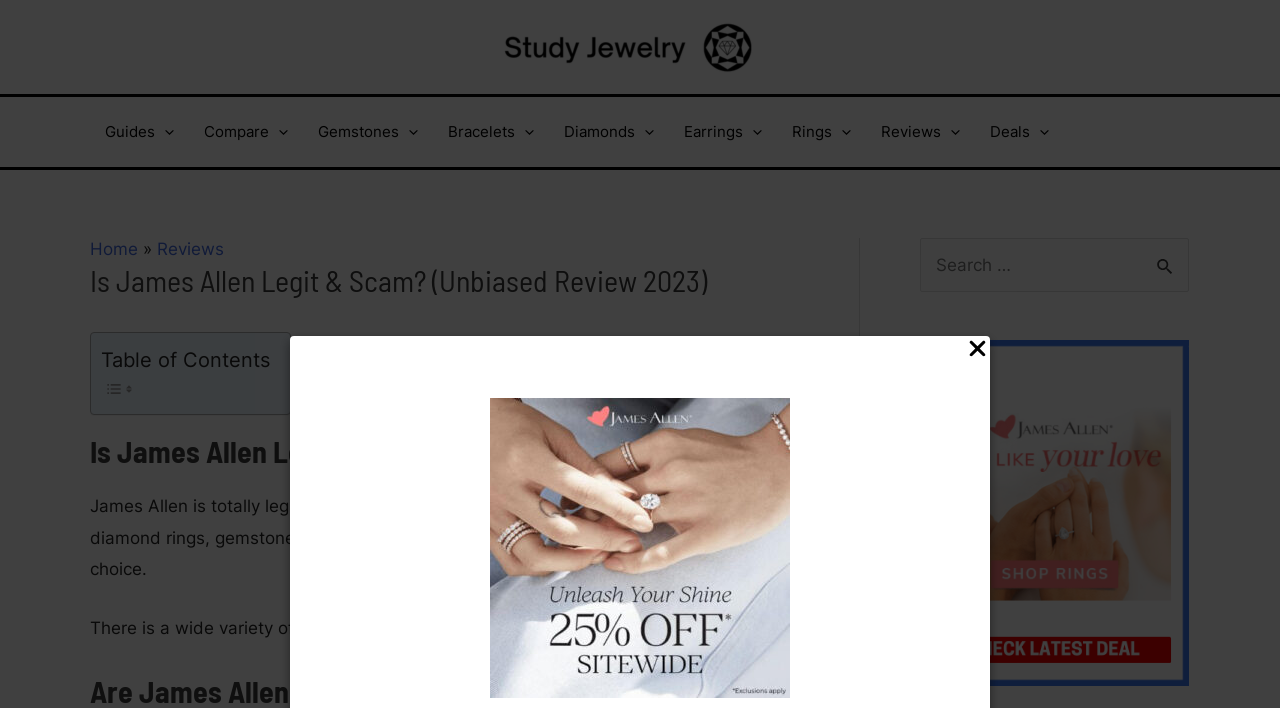Is there a search function on the webpage?
Offer a detailed and exhaustive answer to the question.

The webpage has a search function located in the complementary section, which allows users to search for specific content. The search function includes a search box and a search submit button.